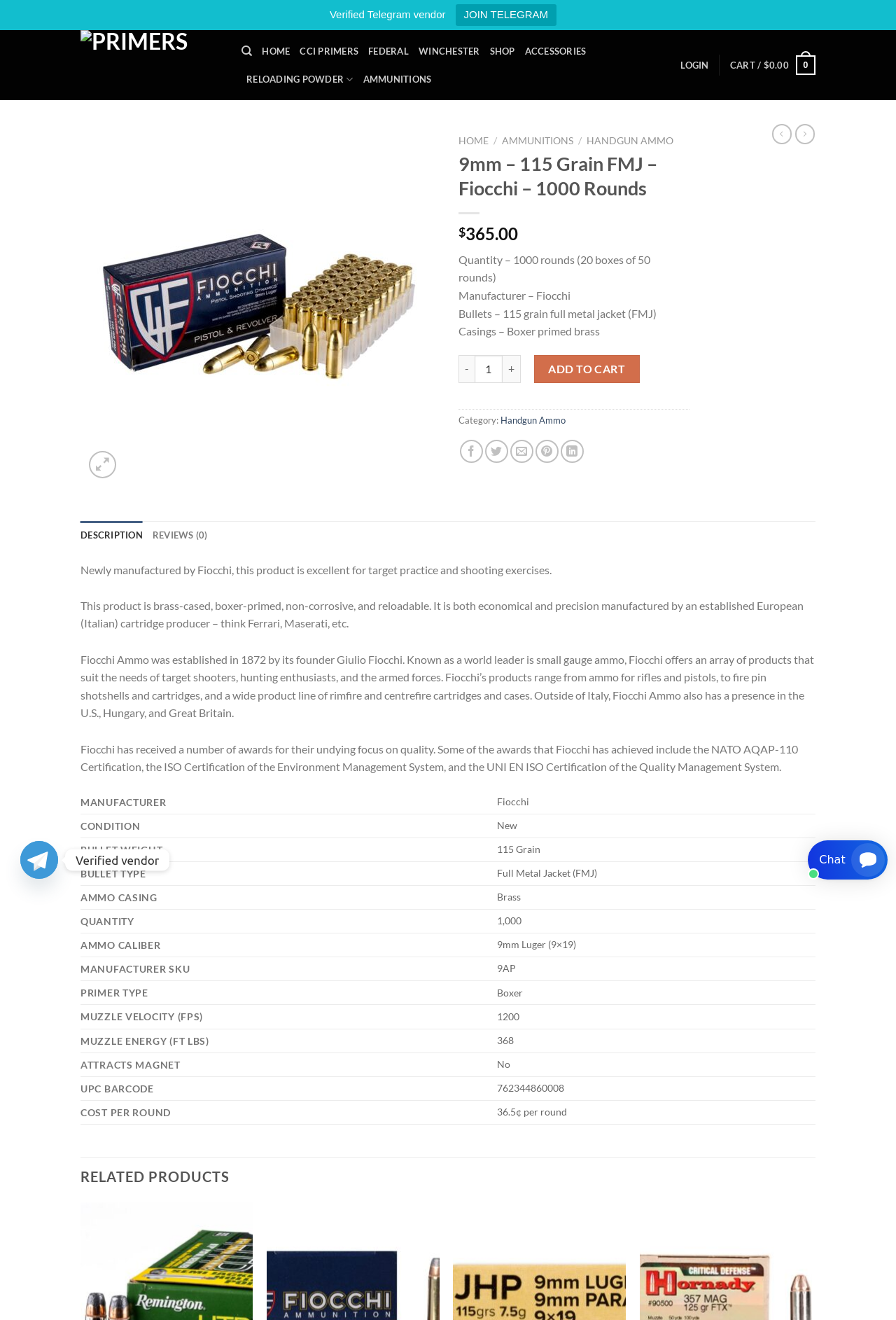Please determine the bounding box coordinates of the element to click on in order to accomplish the following task: "Click the 'REVIEWS (0)' tab". Ensure the coordinates are four float numbers ranging from 0 to 1, i.e., [left, top, right, bottom].

[0.17, 0.395, 0.232, 0.416]